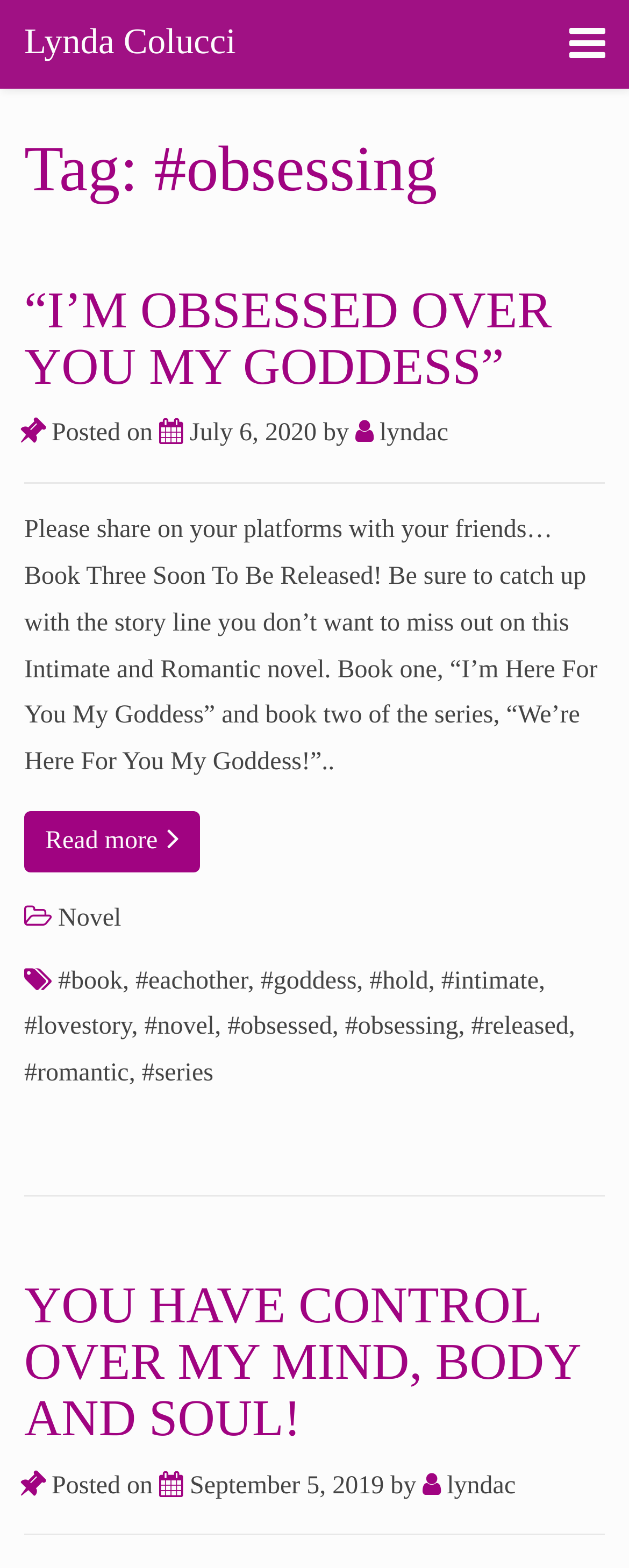Please find the bounding box coordinates of the section that needs to be clicked to achieve this instruction: "Click on the 'Book One' link".

[0.09, 0.152, 0.885, 0.195]